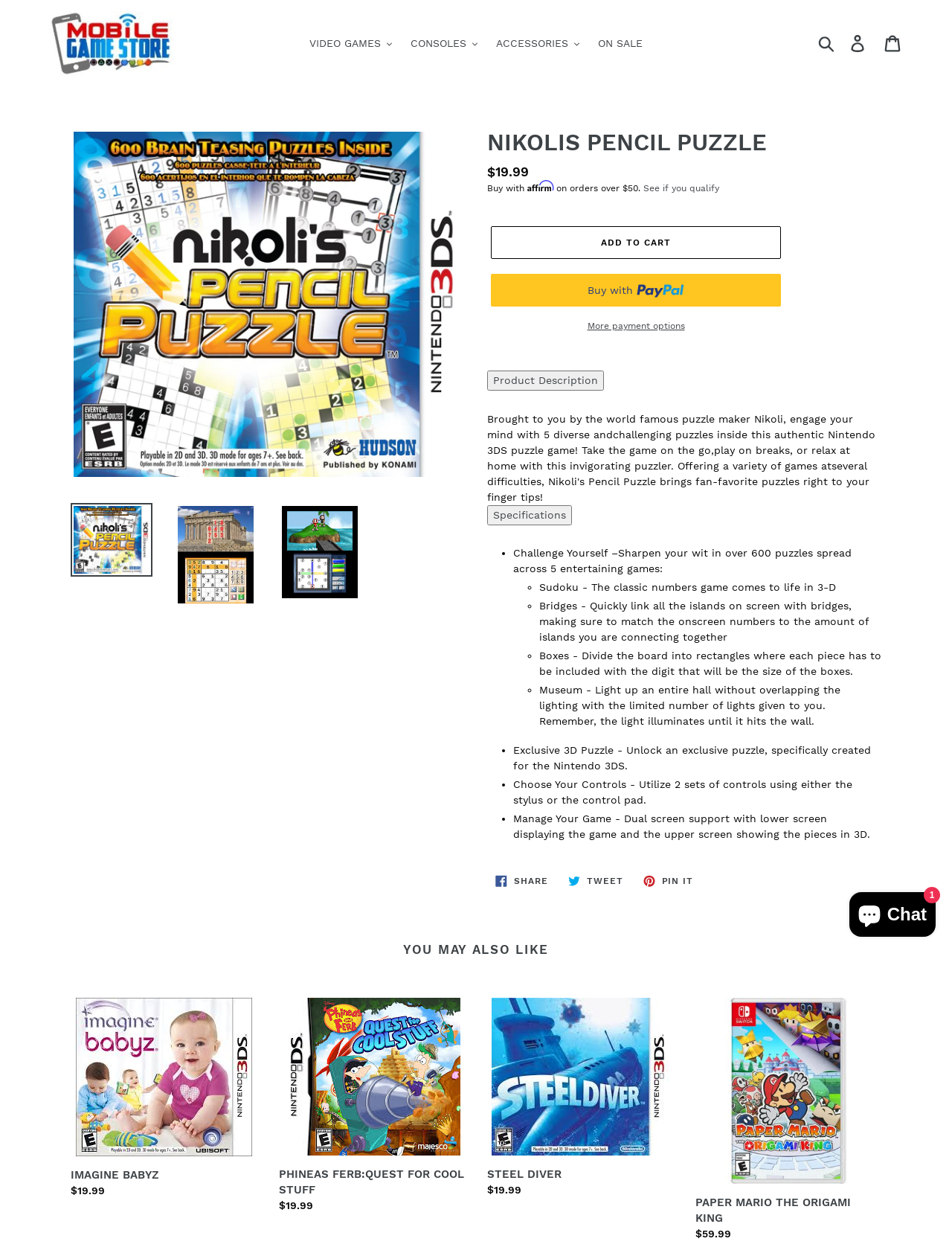Give a concise answer using one word or a phrase to the following question:
What is the price of the game?

$19.99